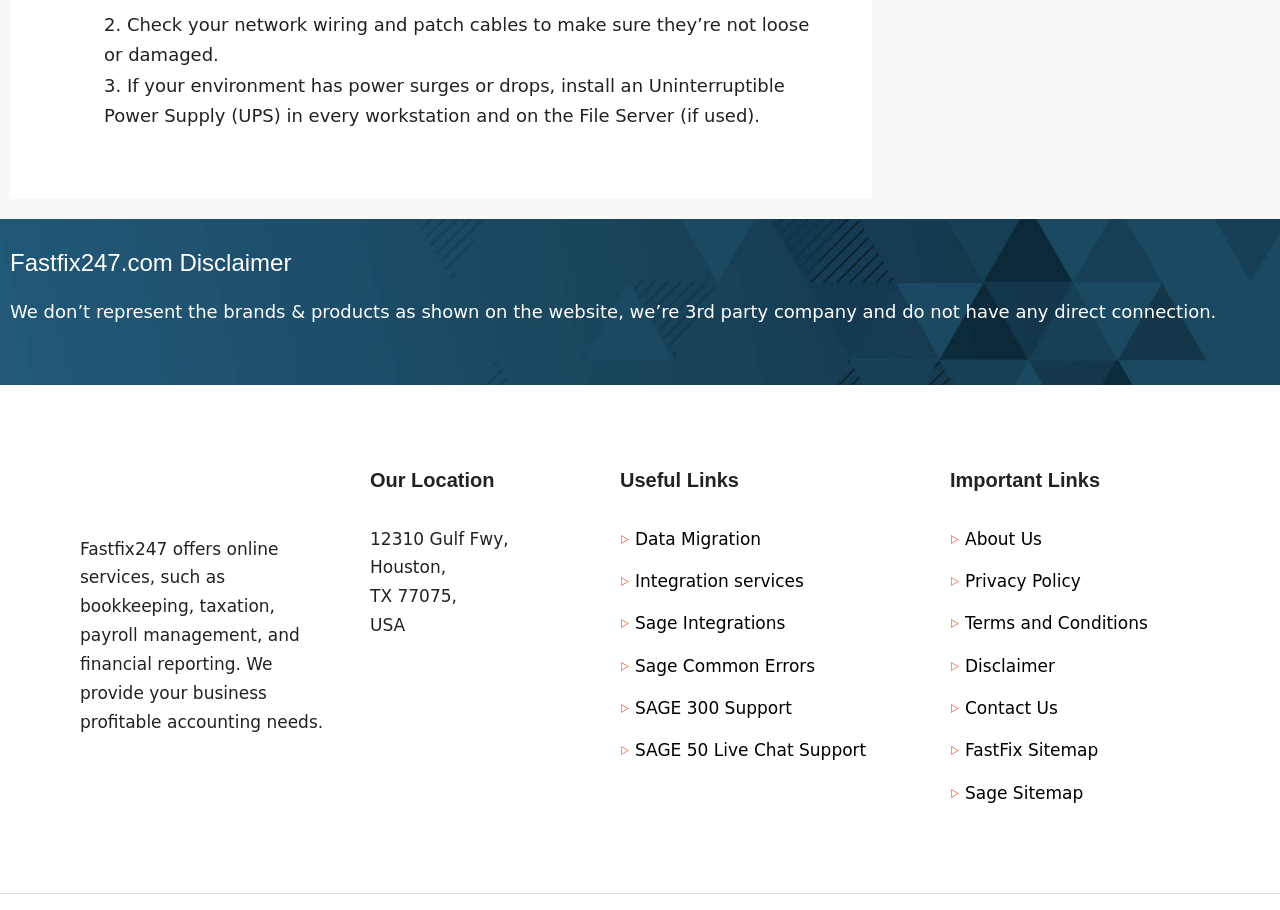Bounding box coordinates are specified in the format (top-left x, top-left y, bottom-right x, bottom-right y). All values are floating point numbers bounded between 0 and 1. Please provide the bounding box coordinate of the region this sentence describes: Disclaimer

[0.754, 0.721, 0.824, 0.742]